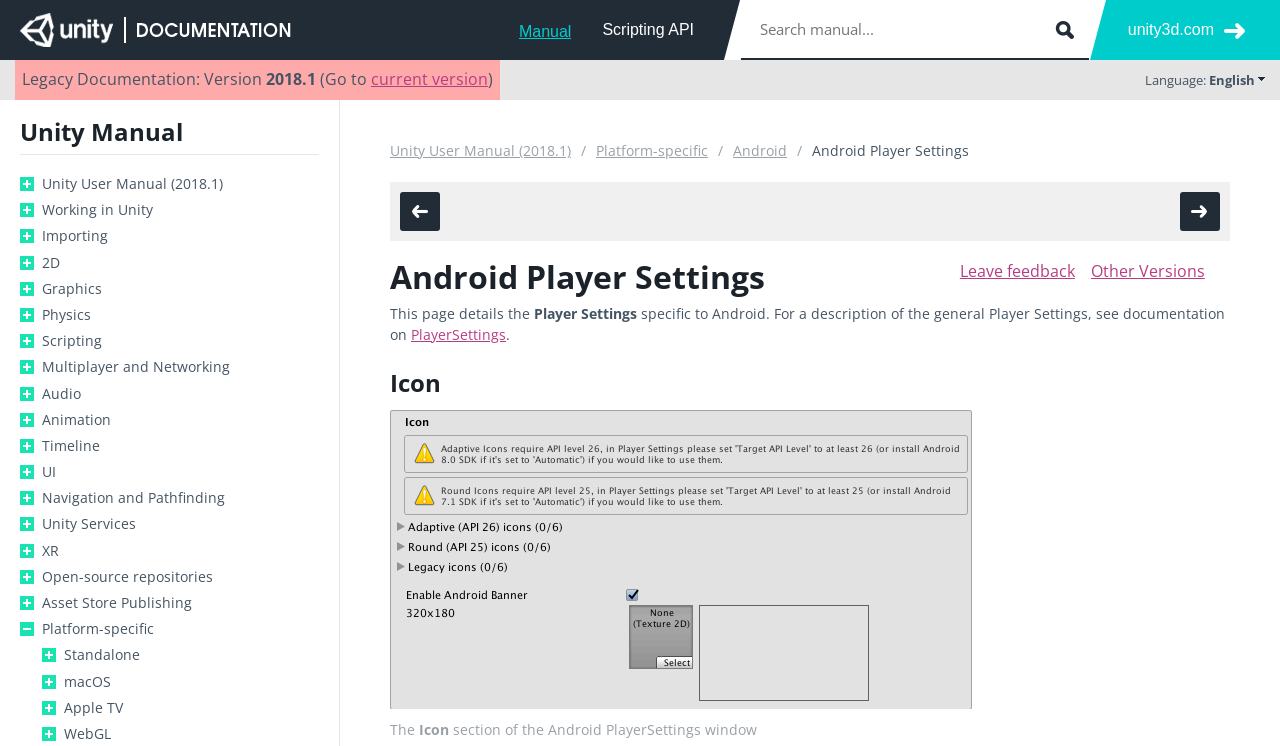Bounding box coordinates are specified in the format (top-left x, top-left y, bottom-right x, bottom-right y). All values are floating point numbers bounded between 0 and 1. Please provide the bounding box coordinate of the region this sentence describes: Unity User Manual (2018.1)

[0.305, 0.188, 0.446, 0.217]